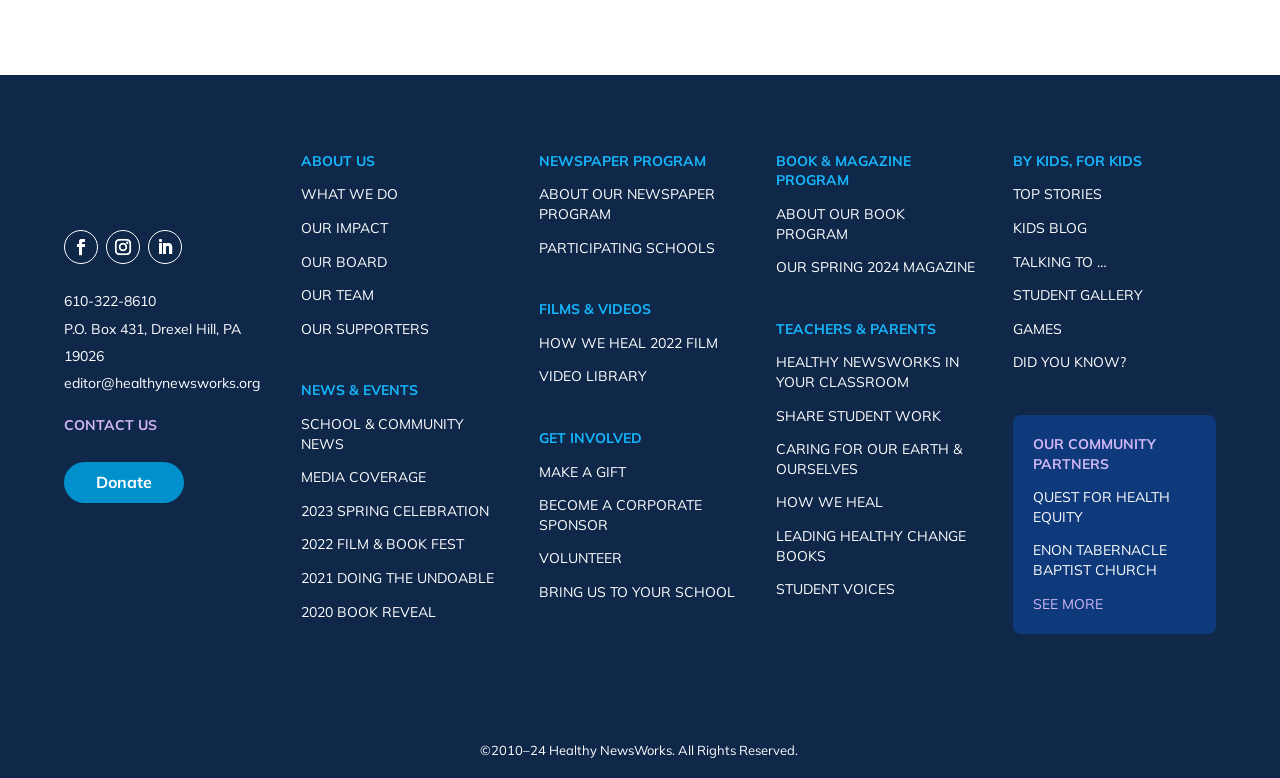What is the phone number on the webpage?
Answer the question using a single word or phrase, according to the image.

610-322-8610